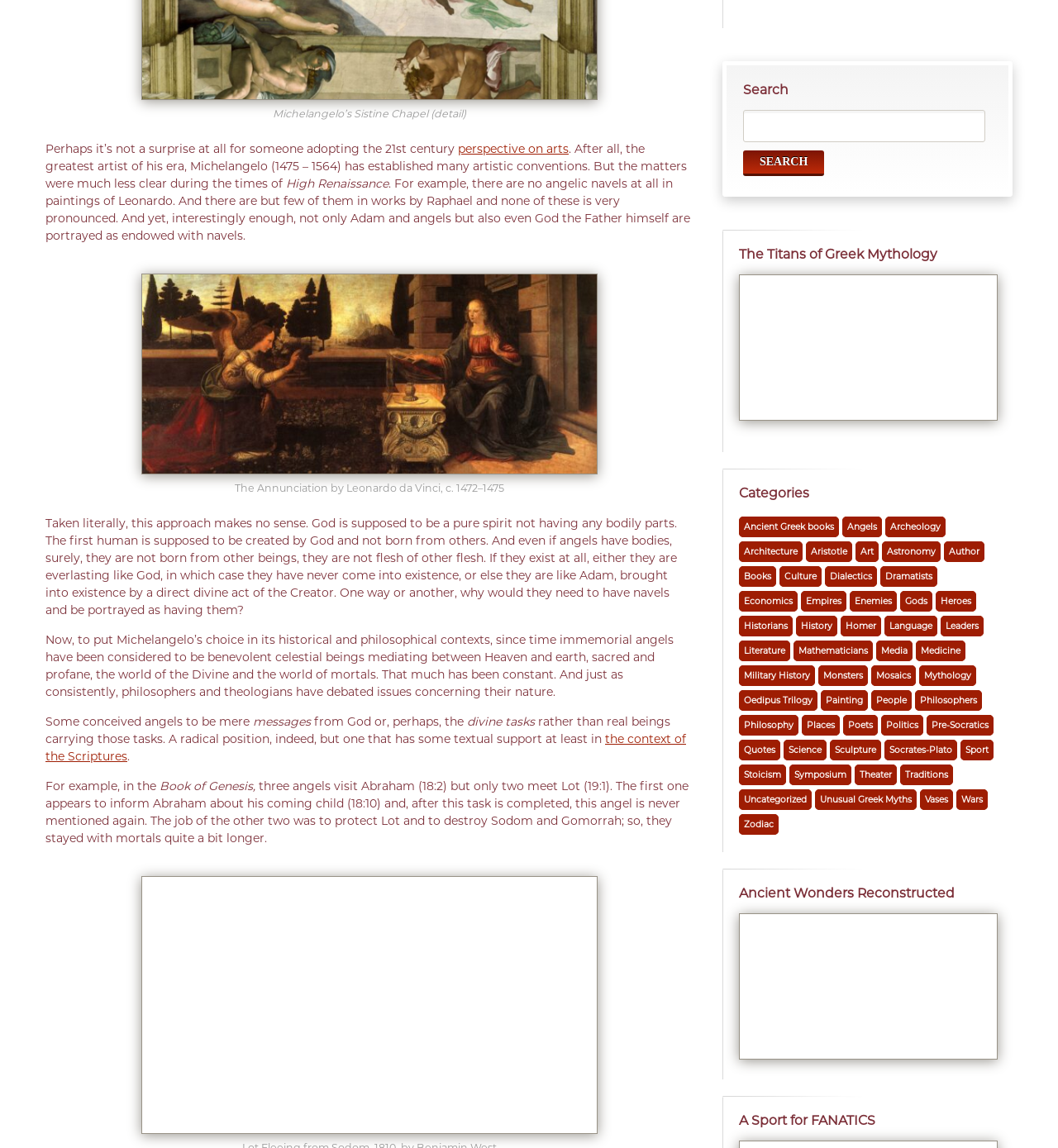What is the category of the link 'Ancient Greek books'?
Utilize the information in the image to give a detailed answer to the question.

The link 'Ancient Greek books' is categorized under the heading 'Categories', which suggests that it is related to books, specifically those from Ancient Greece.